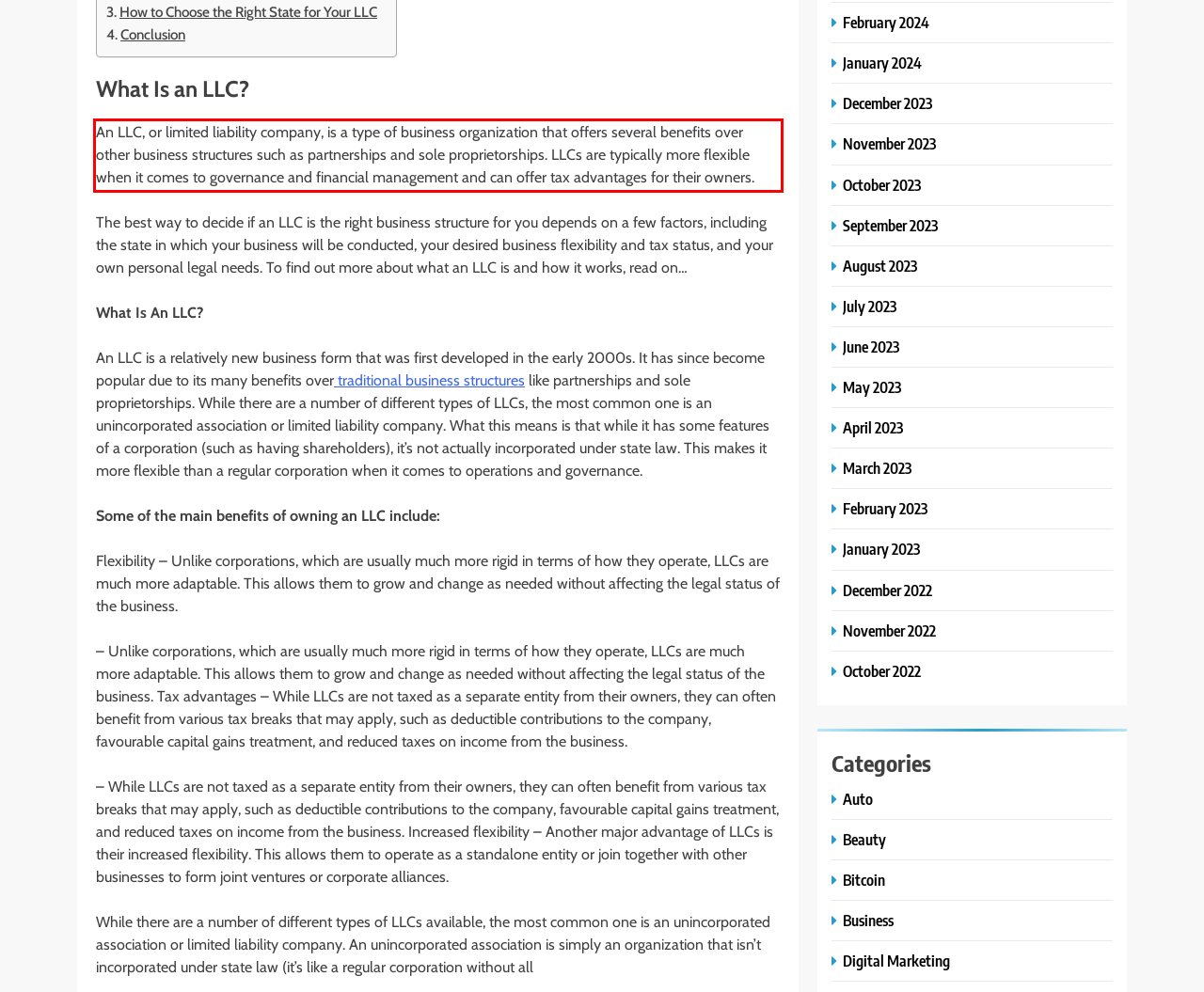The screenshot provided shows a webpage with a red bounding box. Apply OCR to the text within this red bounding box and provide the extracted content.

An LLC, or limited liability company, is a type of business organization that offers several benefits over other business structures such as partnerships and sole proprietorships. LLCs are typically more flexible when it comes to governance and financial management and can offer tax advantages for their owners.